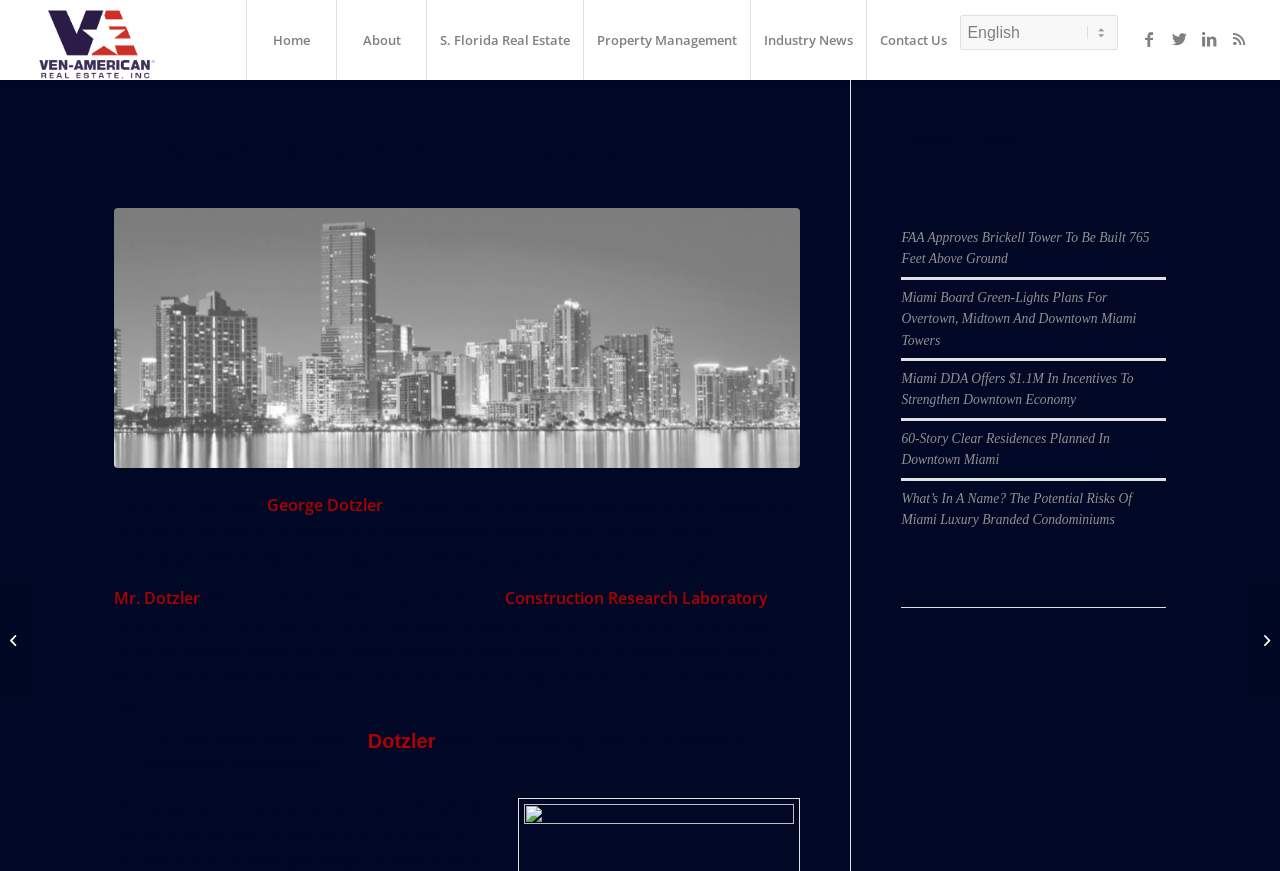How many test chambers are there in the Construction Research Laboratory?
Carefully analyze the image and provide a thorough answer to the question.

I found the answer by reading the text on the webpage, which mentions that the laboratory has '38 sealed test chambers and all the equipment to replicate the forces of nature'.